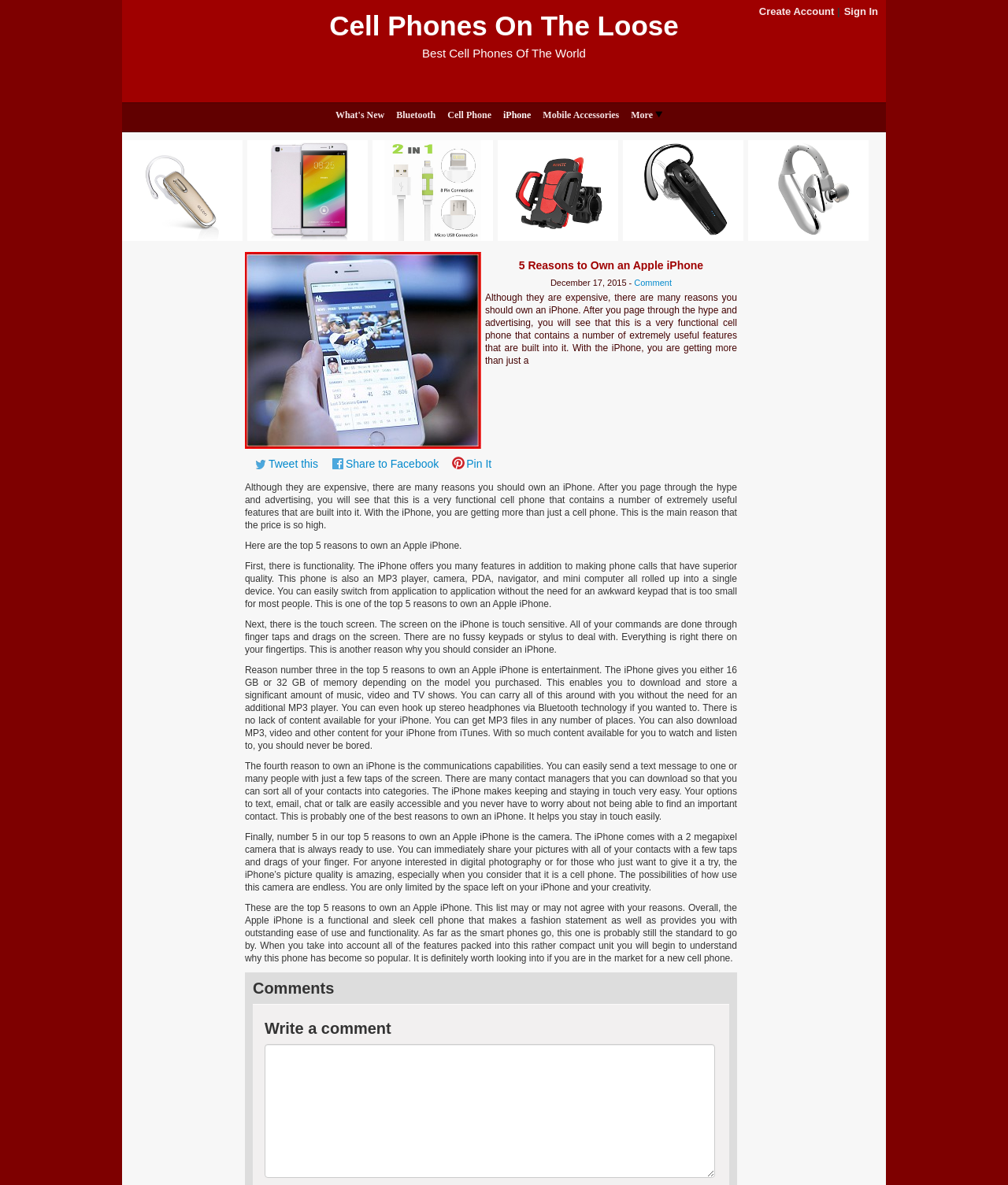Using the provided element description, identify the bounding box coordinates as (top-left x, top-left y, bottom-right x, bottom-right y). Ensure all values are between 0 and 1. Description: Share to Facebook

[0.32, 0.379, 0.439, 0.403]